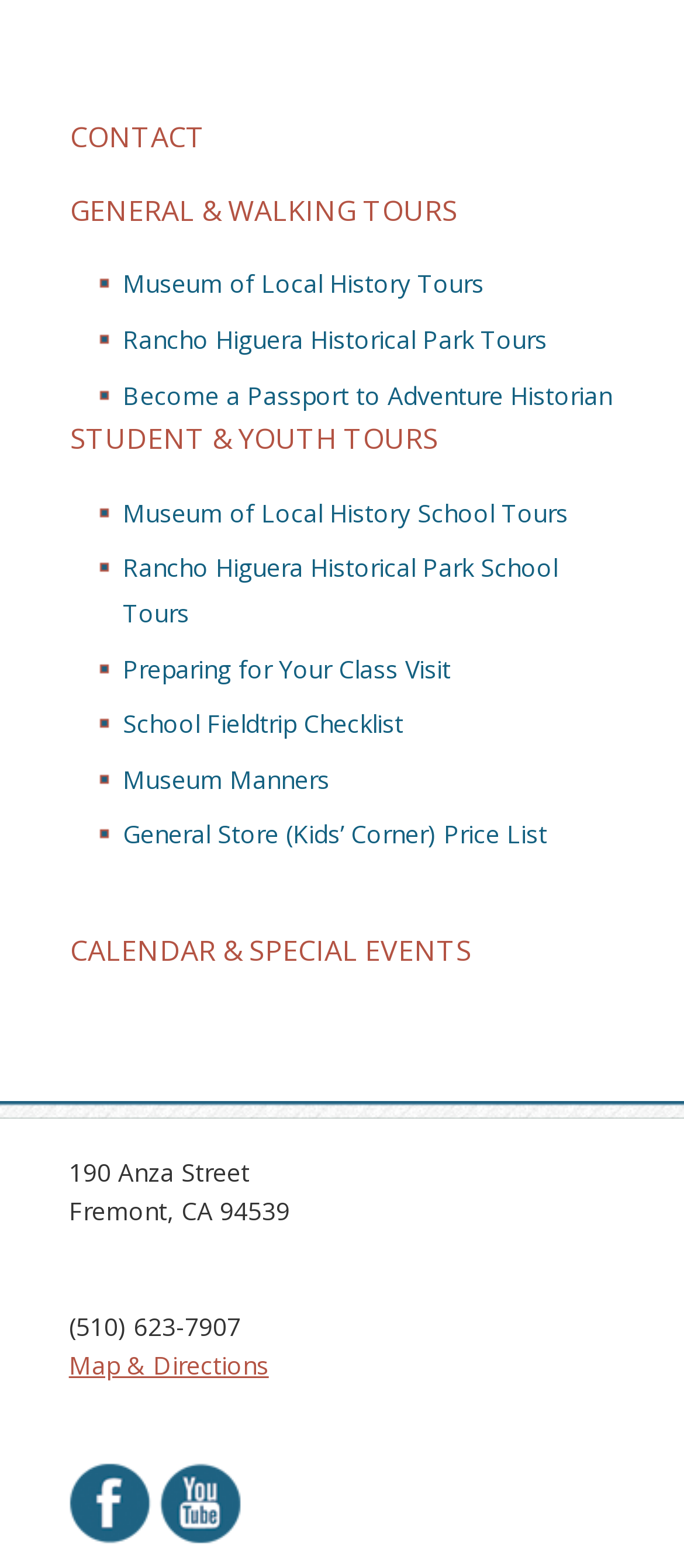What is the name of the museum?
Based on the image, answer the question with as much detail as possible.

I inferred this answer by looking at the links in the navigation menu, specifically the links 'Museum of Local History Tours' and 'Museum of Local History School Tours', which suggest that the museum being referred to is the Museum of Local History.